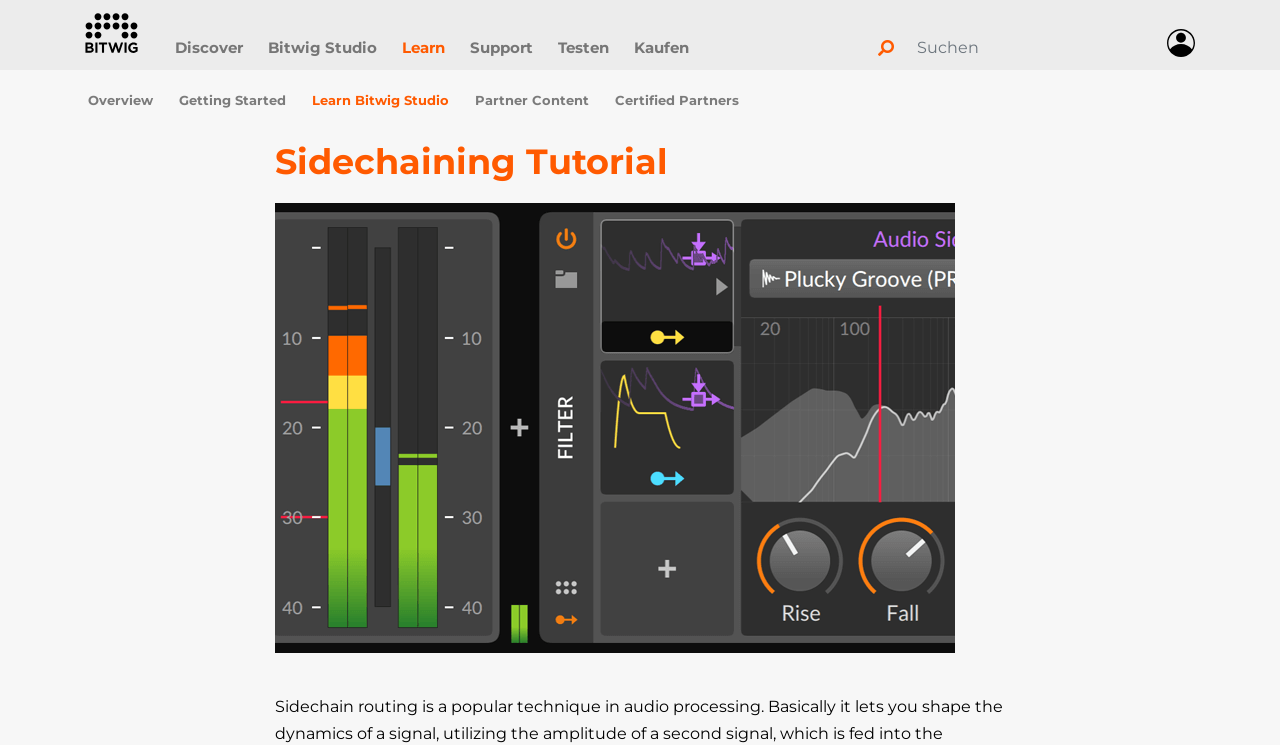What is the purpose of the searchbox?
Examine the image and provide an in-depth answer to the question.

The searchbox is located at the top right corner of the webpage, and its purpose is to allow users to search for specific content within the website.